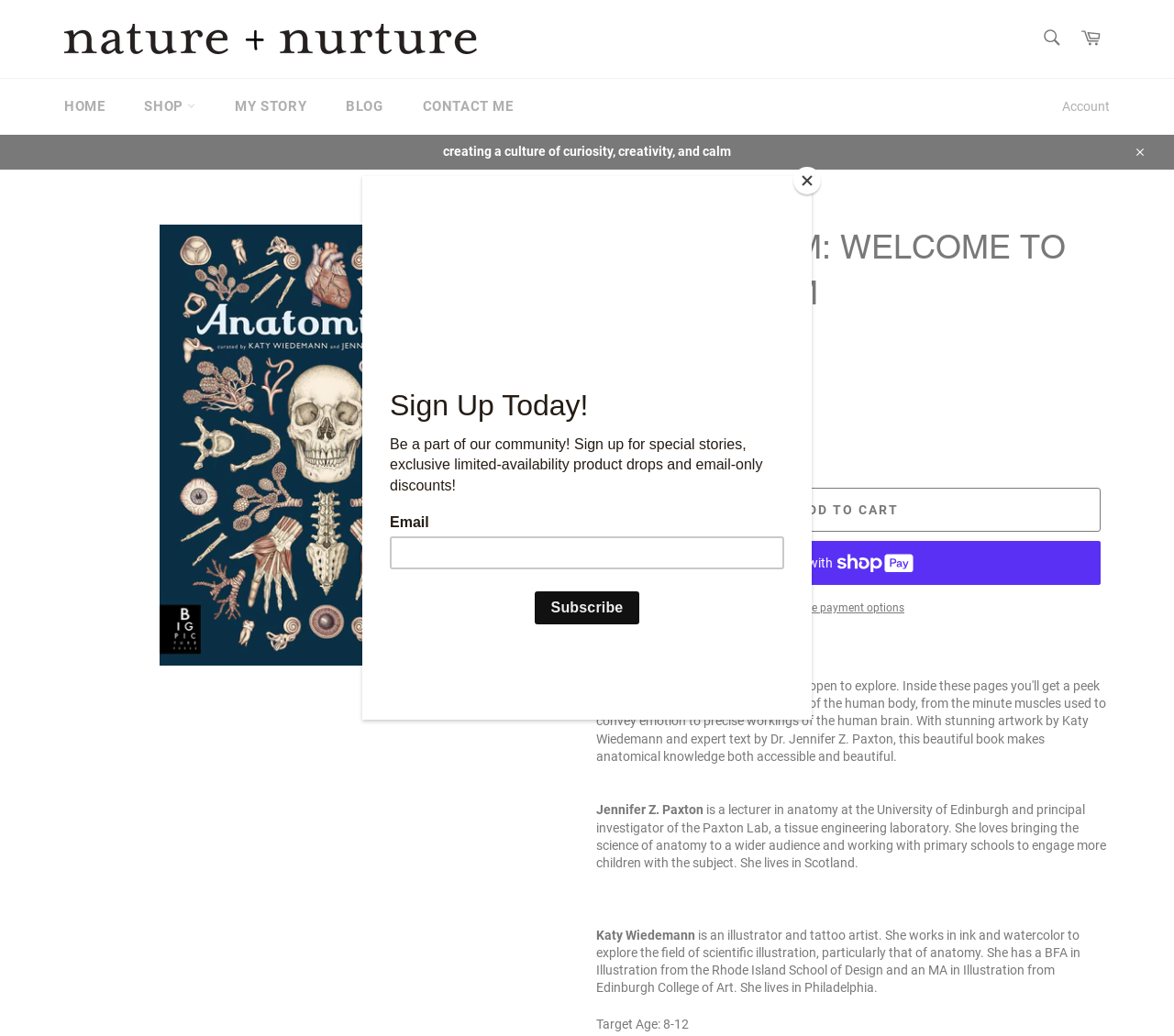Please identify the primary heading of the webpage and give its text content.

ANATOMICUM: WELCOME TO THE MUSEUM